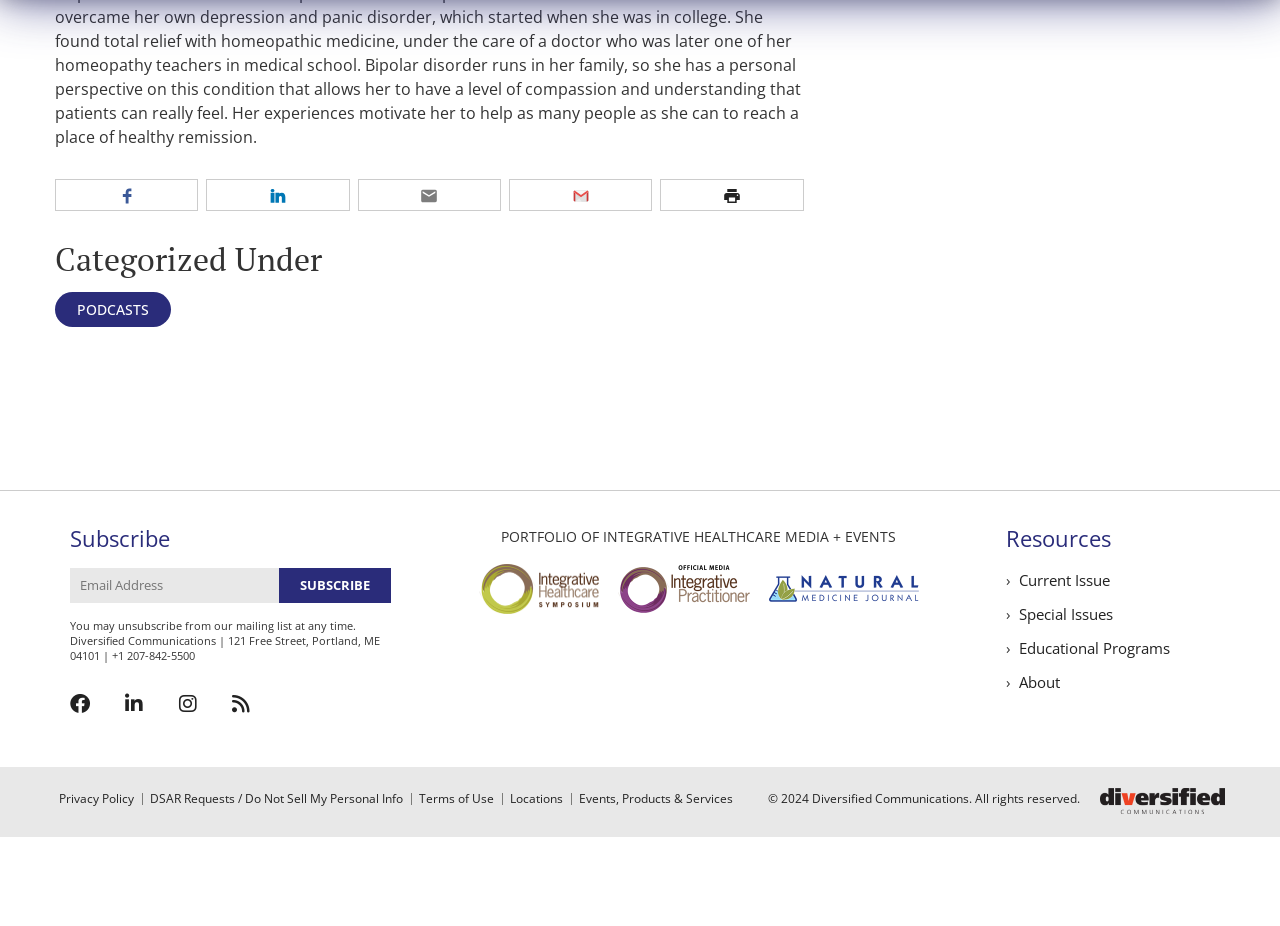What is the name of the publication?
Refer to the screenshot and answer in one word or phrase.

Natural Medicine Journal